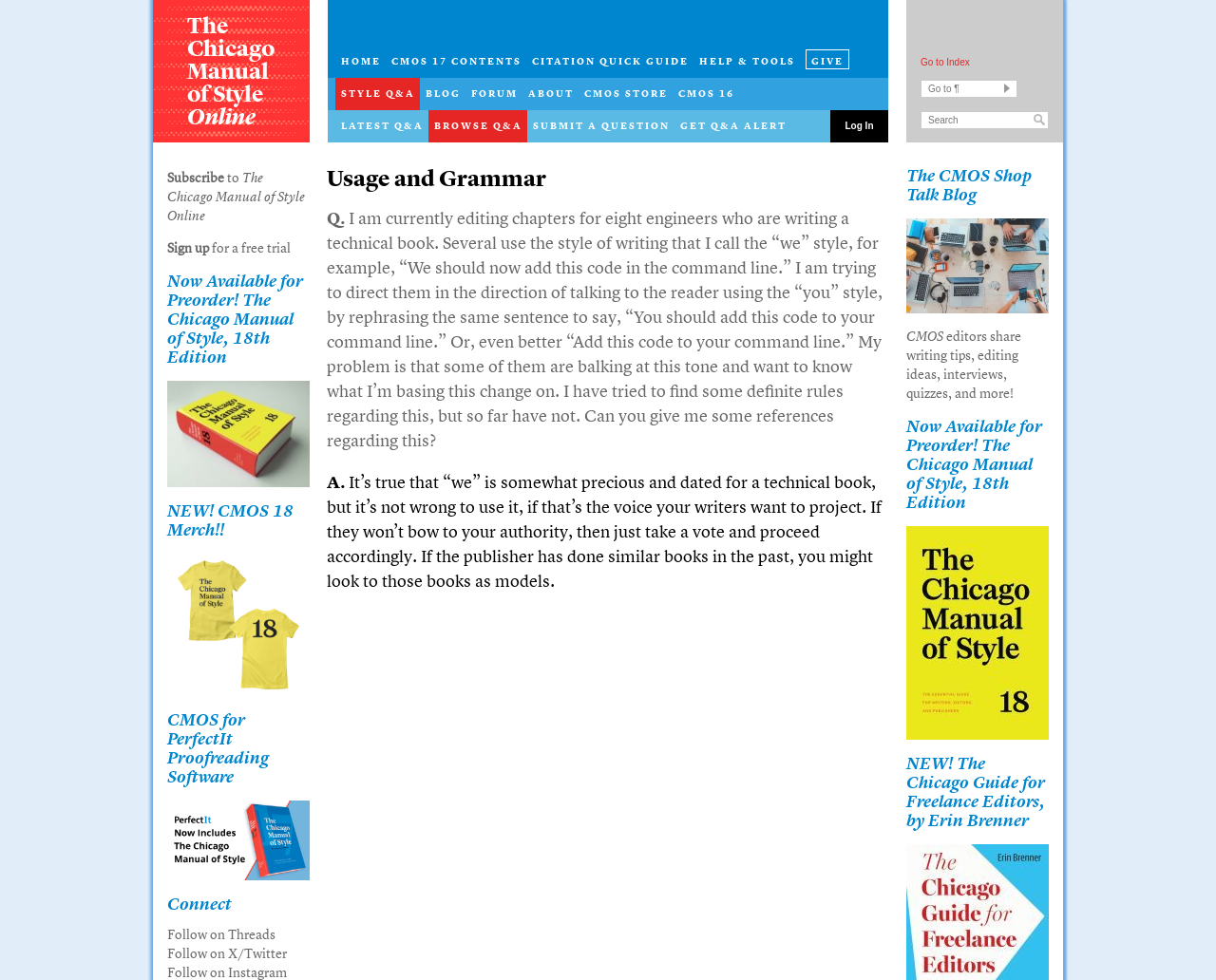Elaborate on the information and visuals displayed on the webpage.

The webpage is dedicated to The Chicago Manual of Style Online, a guide to style, usage, and grammar. At the top, there is a navigation menu with links to various sections, including "HOME", "CMOS 17 CONTENTS", "CITATION QUICK GUIDE", "HELP & TOOLS", "GIVE", "STYLE Q&A", "BLOG", "FORUM", "ABOUT", "CMOS STORE", and "CMOS 16". 

Below the navigation menu, there is a section promoting the 18th edition of The Chicago Manual of Style, with a heading "Now Available for Preorder!" and a link to the book. Next to it, there is an image of the book cover. 

Further down, there is a section titled "Usage and Grammar" with an article discussing the use of "we" and "you" styles in technical writing. The article includes a question and answer, with the question asking about the basis for changing the tone of writing from "we" to "you" and the answer providing guidance on this issue.

To the right of the "Usage and Grammar" section, there is a section titled "The CMOS Shop Talk Blog" with a heading and a link to a blog post about collaborative laptops. Below it, there is a brief description of the blog, which shares writing tips, editing ideas, interviews, quizzes, and more.

At the bottom of the page, there is a section promoting the 18th edition of The Chicago Manual of Style again, with a heading and a link to the book. Next to it, there is an image of the book cover. Additionally, there is a section promoting "The Chicago Guide for Freelance Editors, by Erin Brenner" with a heading and no further information.

Throughout the page, there are various links and buttons, including a search box, a "Log In" link, and a "Subscribe" link. There are also several images, including the book covers and a photo of collaborative laptops.